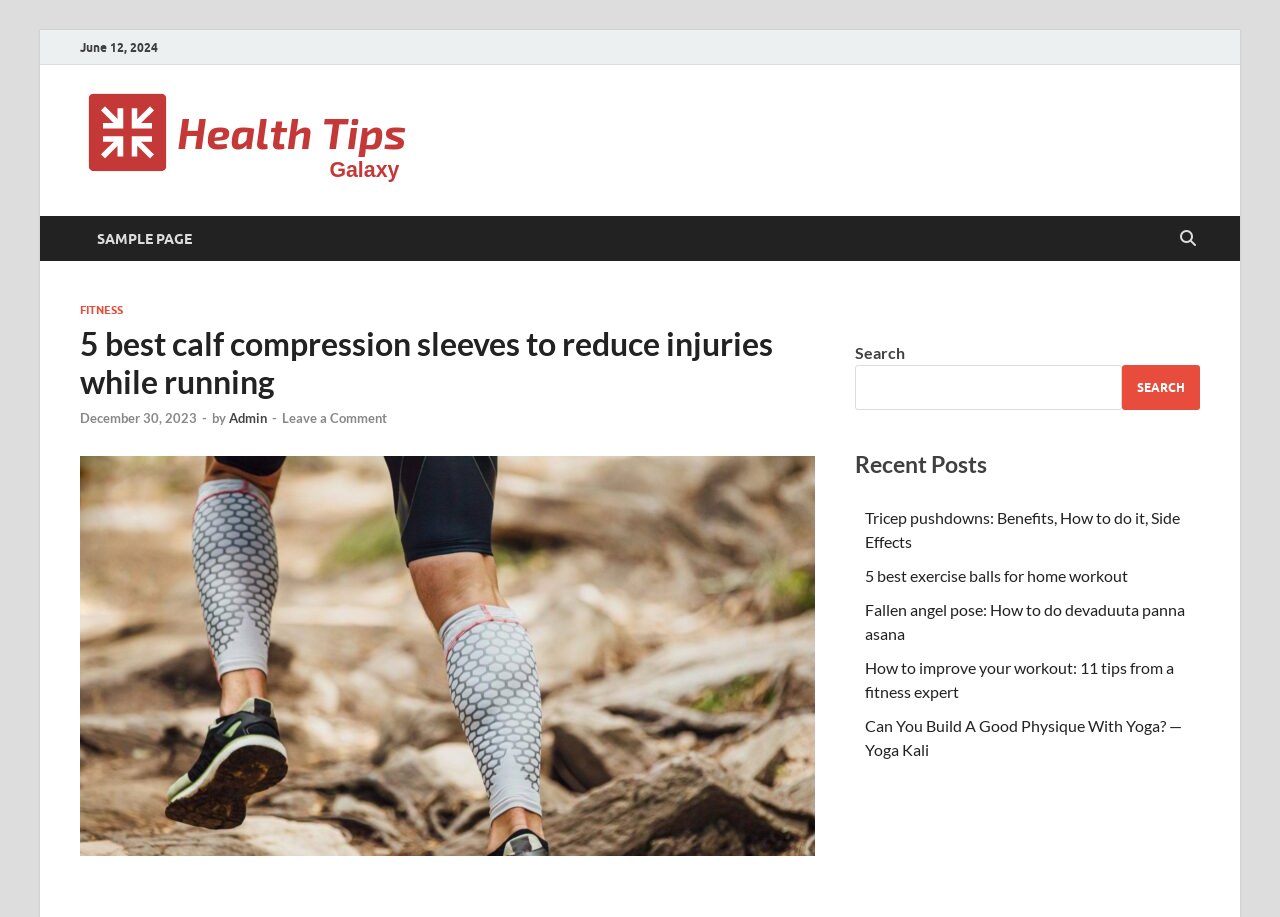How many recent posts are listed?
Examine the screenshot and reply with a single word or phrase.

5